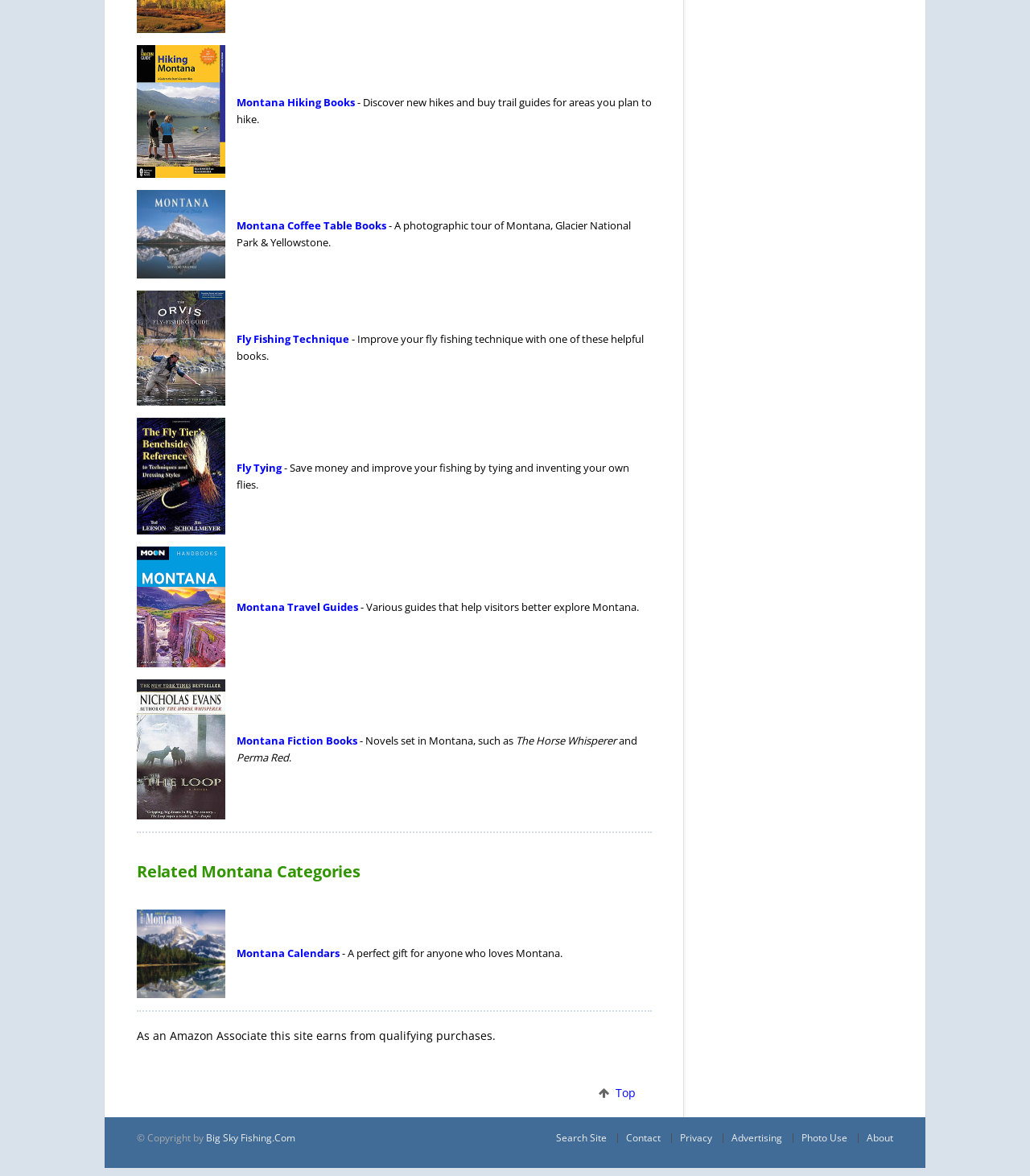What type of books are featured on this webpage?
Please provide a detailed answer to the question.

Based on the webpage content, I can see that there are multiple sections featuring different types of books related to Montana, such as Montana Hiking Books, Montana Coffee Table Books, Fly Fishing Technique Guide Books, and more. Therefore, the answer is Montana books.